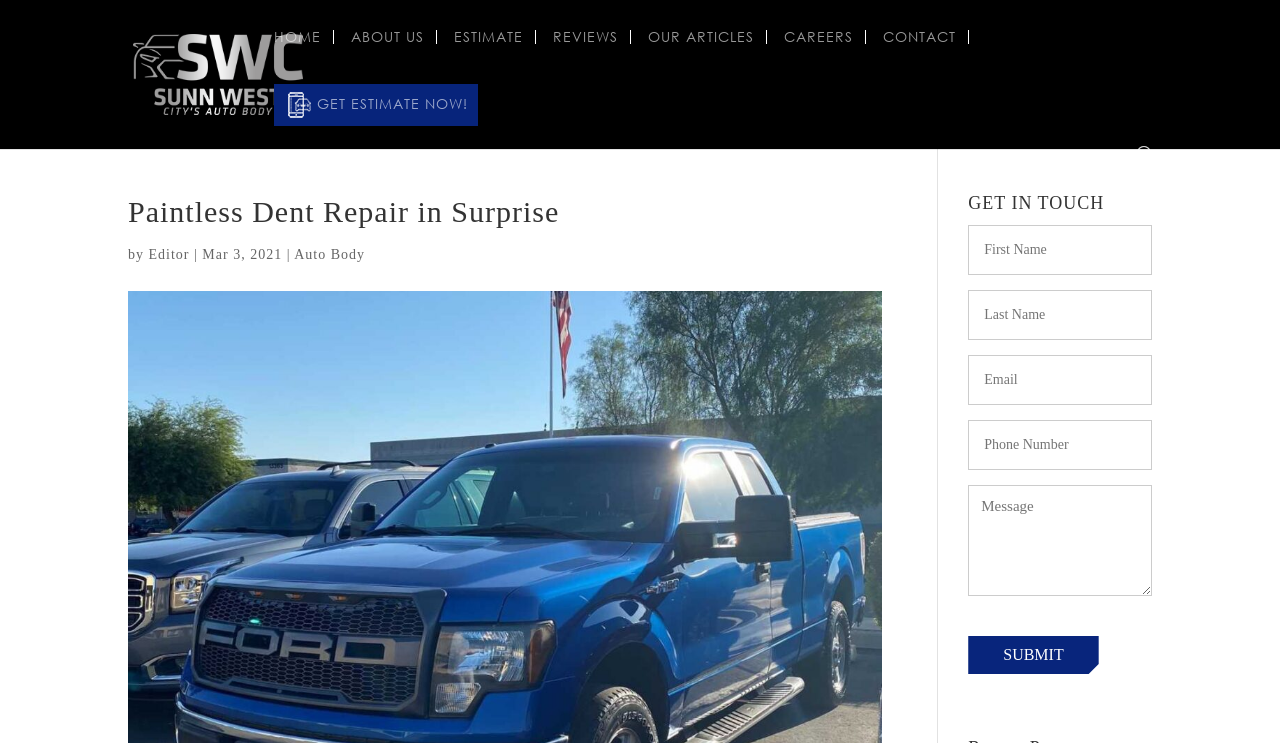Your task is to find and give the main heading text of the webpage.

Paintless Dent Repair in Surprise